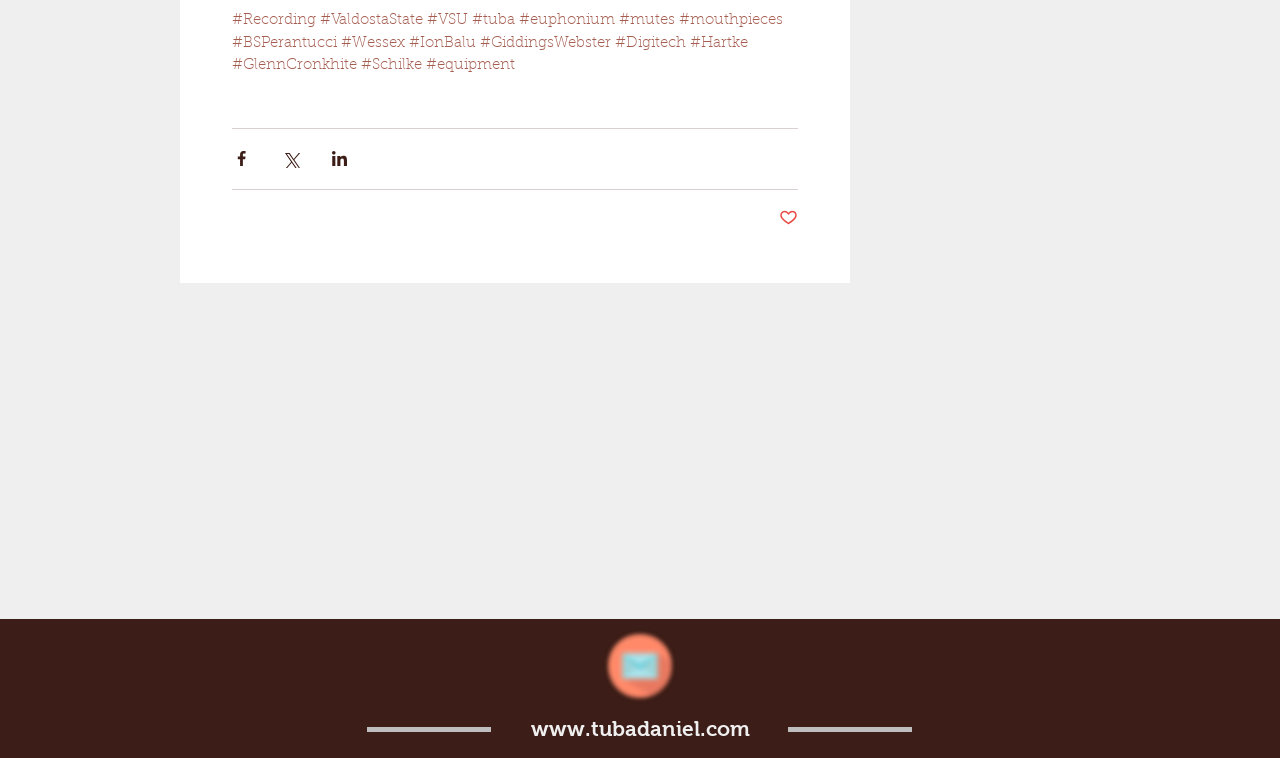Please answer the following question using a single word or phrase: What is the first link on the top row?

Recording